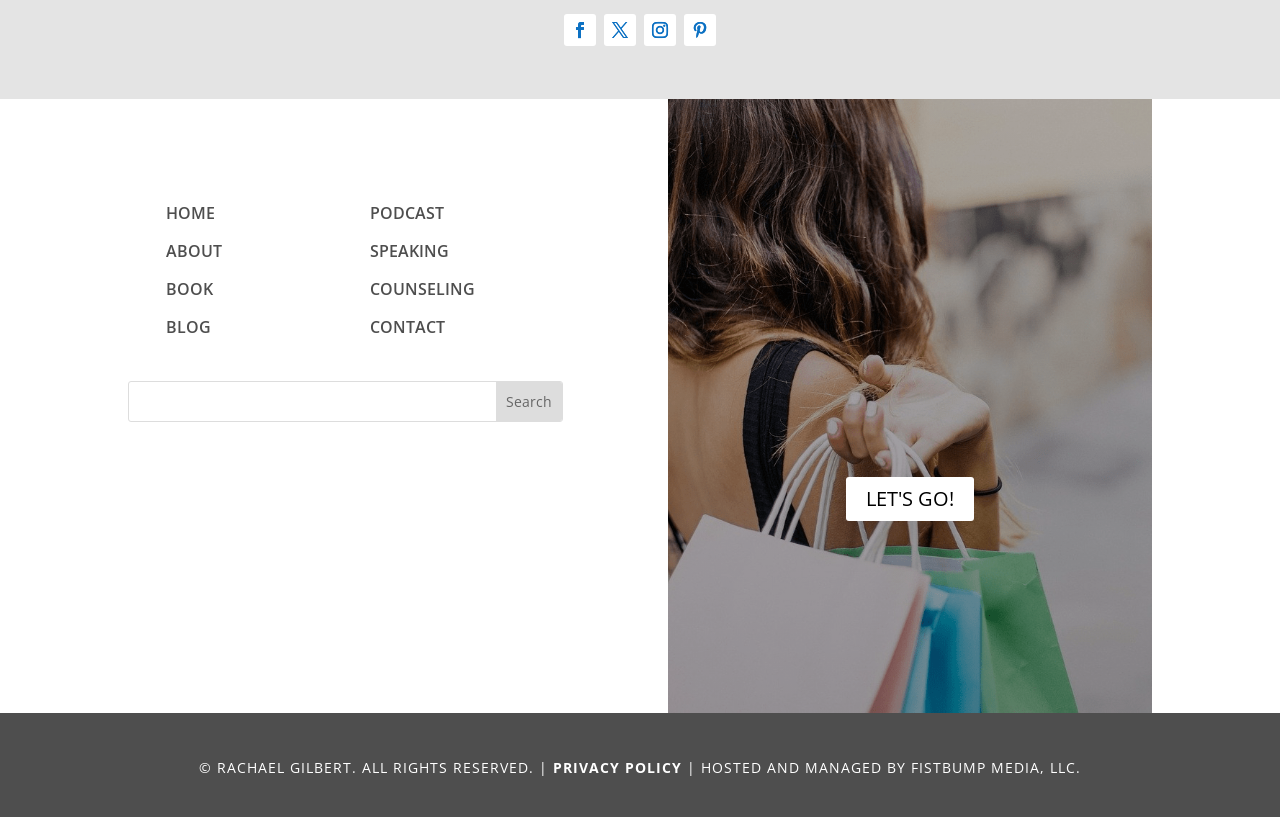Please find the bounding box coordinates of the element's region to be clicked to carry out this instruction: "go to home page".

[0.13, 0.248, 0.168, 0.275]